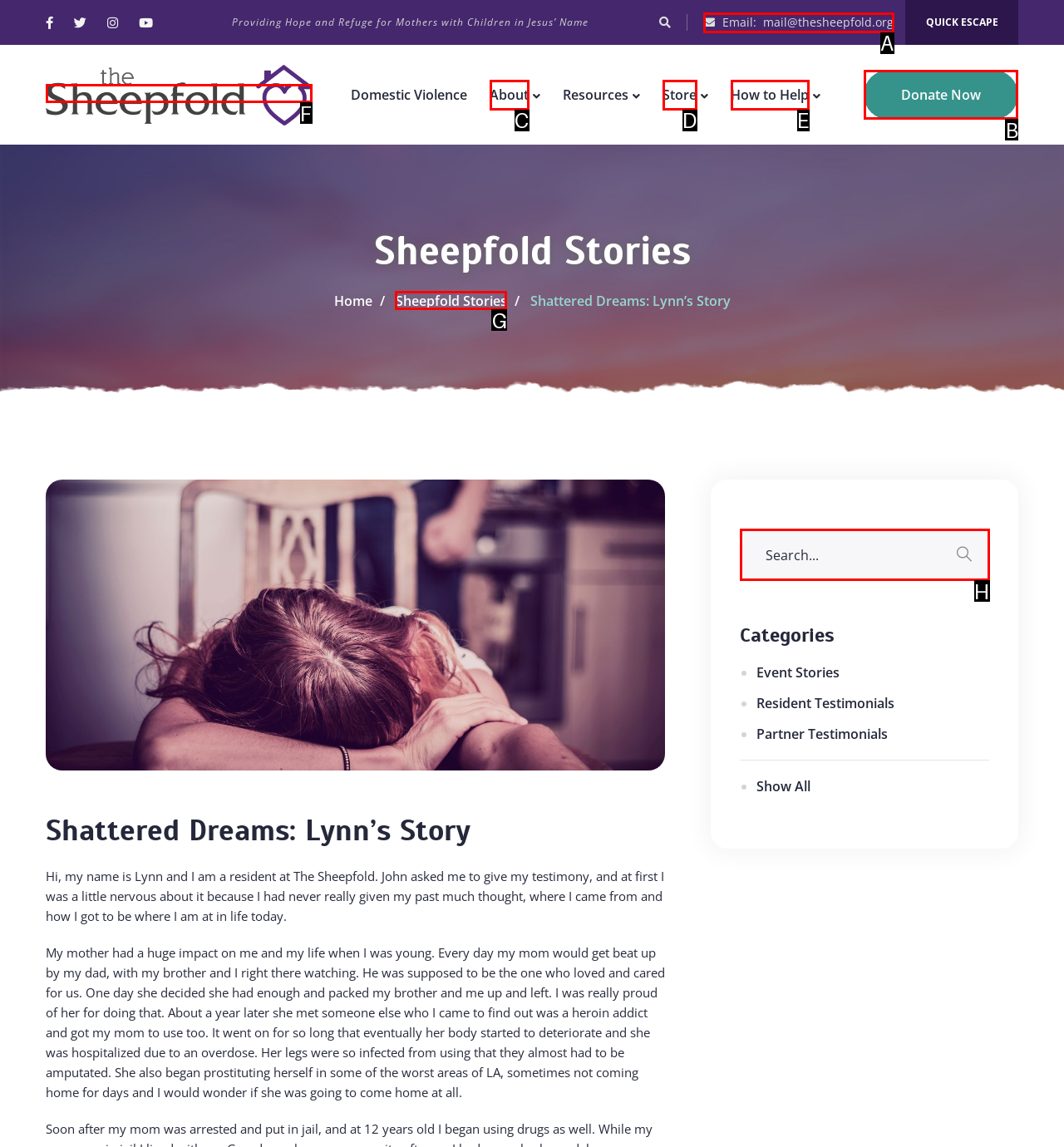Determine which HTML element to click on in order to complete the action: Visit 'headphone reviews' page.
Reply with the letter of the selected option.

None